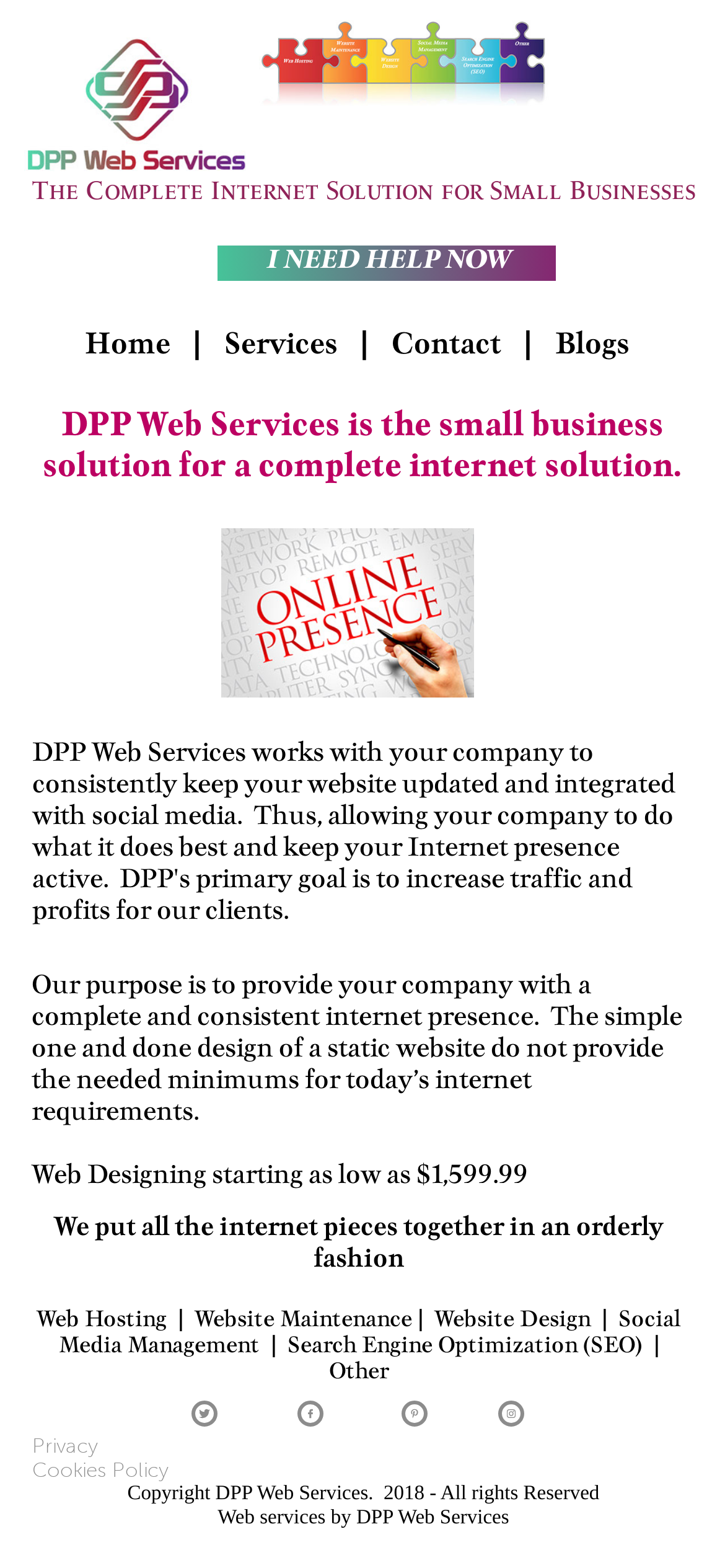By analyzing the image, answer the following question with a detailed response: What is the company's purpose?

According to the static text element on the webpage, the company's purpose is to provide a complete and consistent internet presence to its clients. This is stated in the text 'Our purpose is to provide your company with a complete and consistent internet presence'.